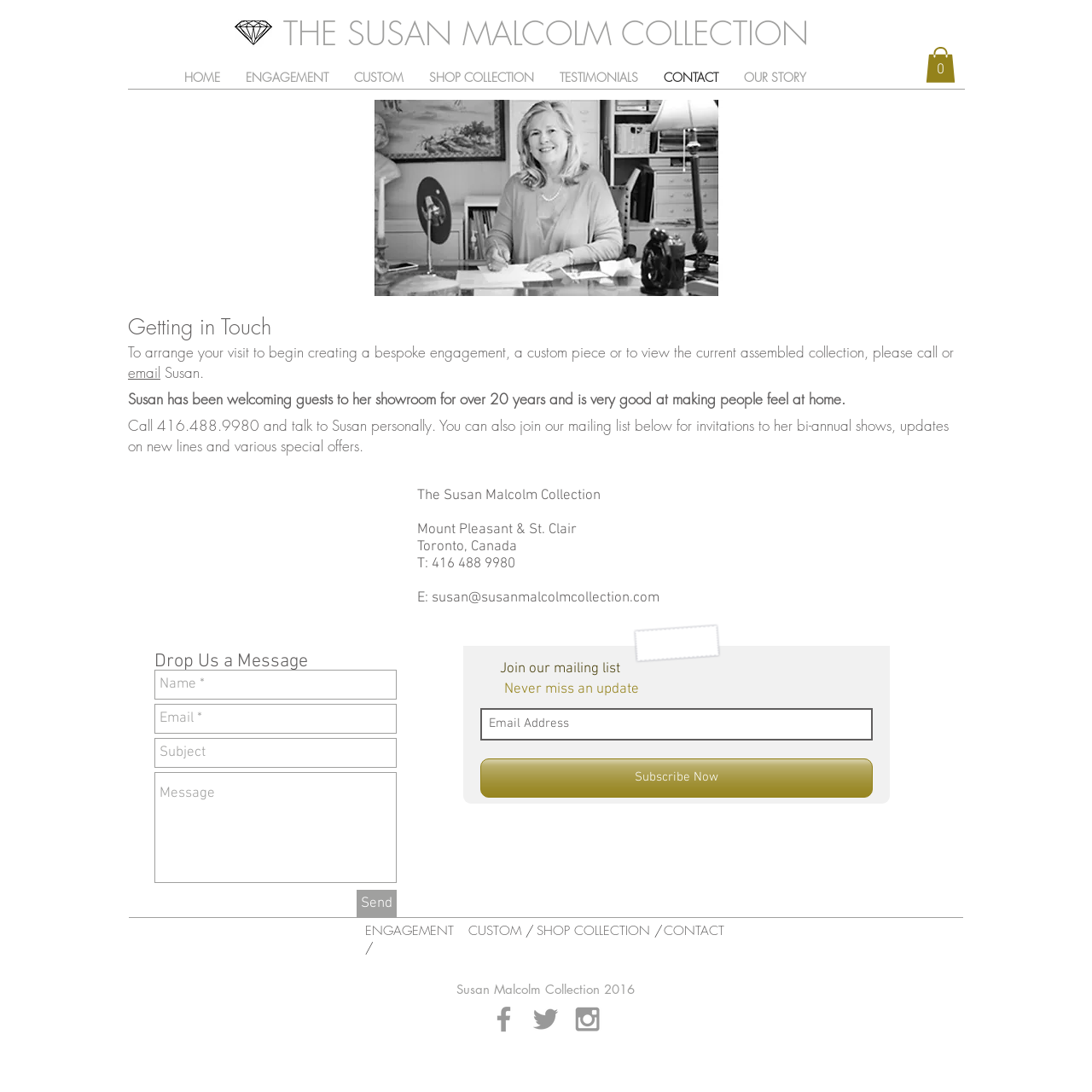Bounding box coordinates should be in the format (top-left x, top-left y, bottom-right x, bottom-right y) and all values should be floating point numbers between 0 and 1. Determine the bounding box coordinate for the UI element described as: OUR STORY

[0.67, 0.053, 0.75, 0.089]